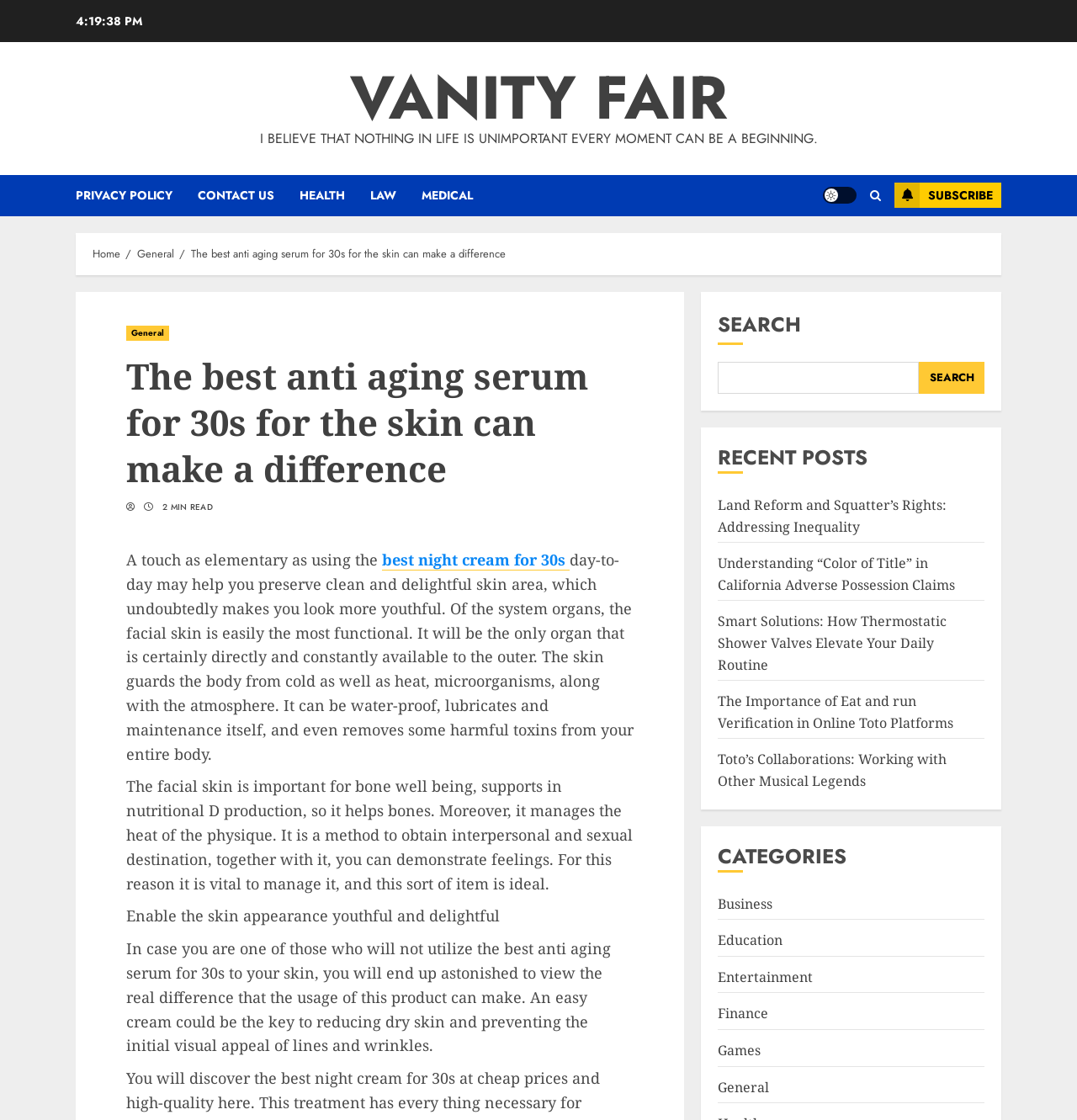Offer an extensive depiction of the webpage and its key elements.

This webpage is about the best anti-aging serum for 30s, with a focus on skin care. At the top, there is a navigation bar with links to "Home", "General", and the current page. Below this, there is a header section with a quote from the author, followed by a series of links to other pages, including "PRIVACY POLICY", "CONTACT US", and various categories like "HEALTH" and "MEDICAL".

On the right side of the page, there is a section with a light/dark mode button, a search icon, and a "SUBSCRIBE" button. Below this, there is a navigation section with breadcrumbs, showing the current page's location in the website's hierarchy.

The main content of the page is divided into several sections. The first section has a heading that matches the page's title, followed by a brief introduction to the importance of skin care. The text explains how the skin is a vital organ that protects the body and maintains its health.

The next section discusses the benefits of using an anti-aging serum, including reducing dry skin and preventing wrinkles. There are several paragraphs of text that provide more information on this topic.

Below this, there is a section with recent posts, featuring links to articles on various topics, including land reform, thermostatic shower valves, and online Toto platforms. Finally, there is a section with categories, featuring links to articles on business, education, entertainment, finance, games, and general topics.